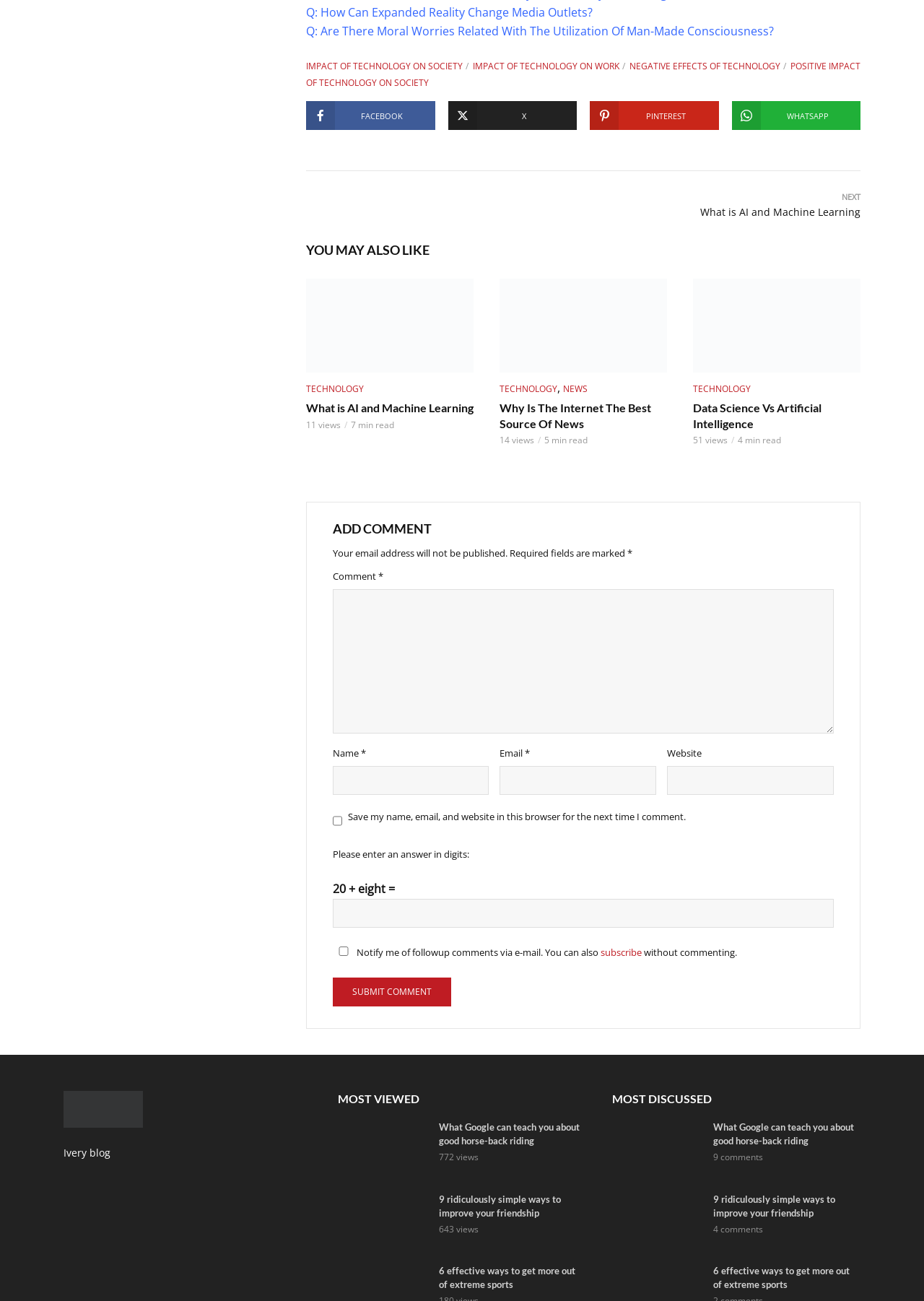Locate the bounding box coordinates of the area you need to click to fulfill this instruction: 'Click on the 'NEXT What is AI and Machine Learning' link'. The coordinates must be in the form of four float numbers ranging from 0 to 1: [left, top, right, bottom].

[0.758, 0.146, 0.931, 0.169]